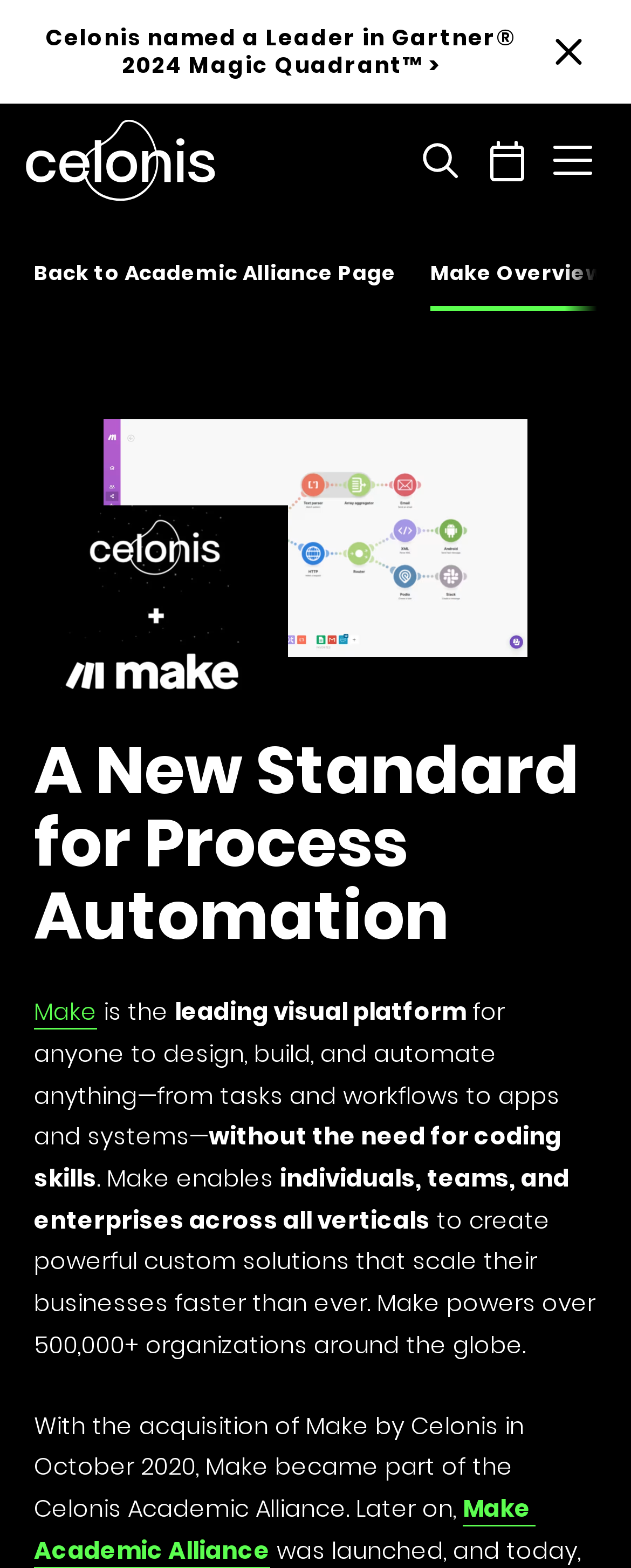How many organizations does Make power?
Please provide an in-depth and detailed response to the question.

I found the answer by reading the StaticText element with the text 'Make powers over 500,000+ organizations around the globe.' This text is located at the bottom of the page, with a bounding box coordinate of [0.054, 0.768, 0.954, 0.868].